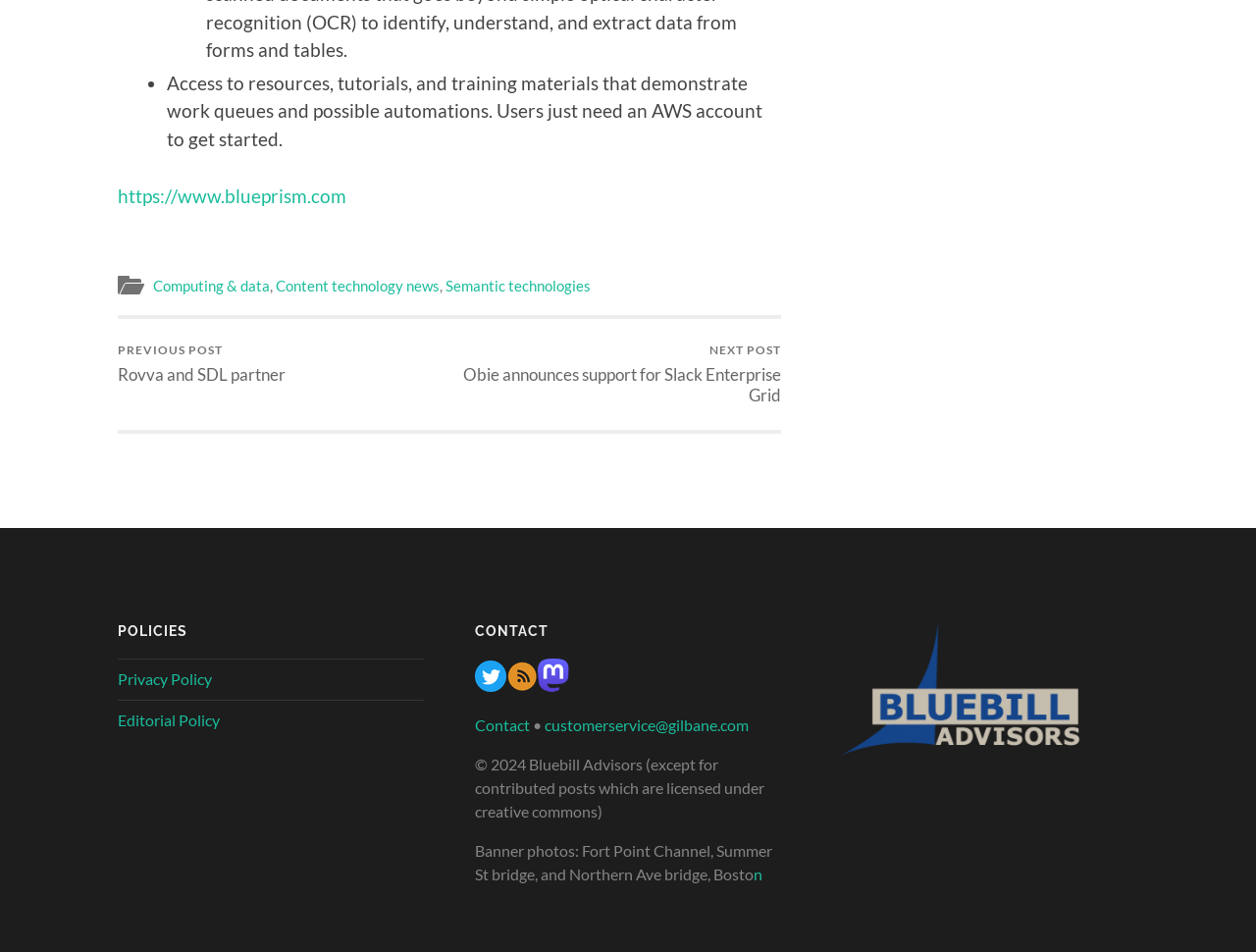Using the provided element description: "Computing & data", determine the bounding box coordinates of the corresponding UI element in the screenshot.

[0.122, 0.291, 0.215, 0.309]